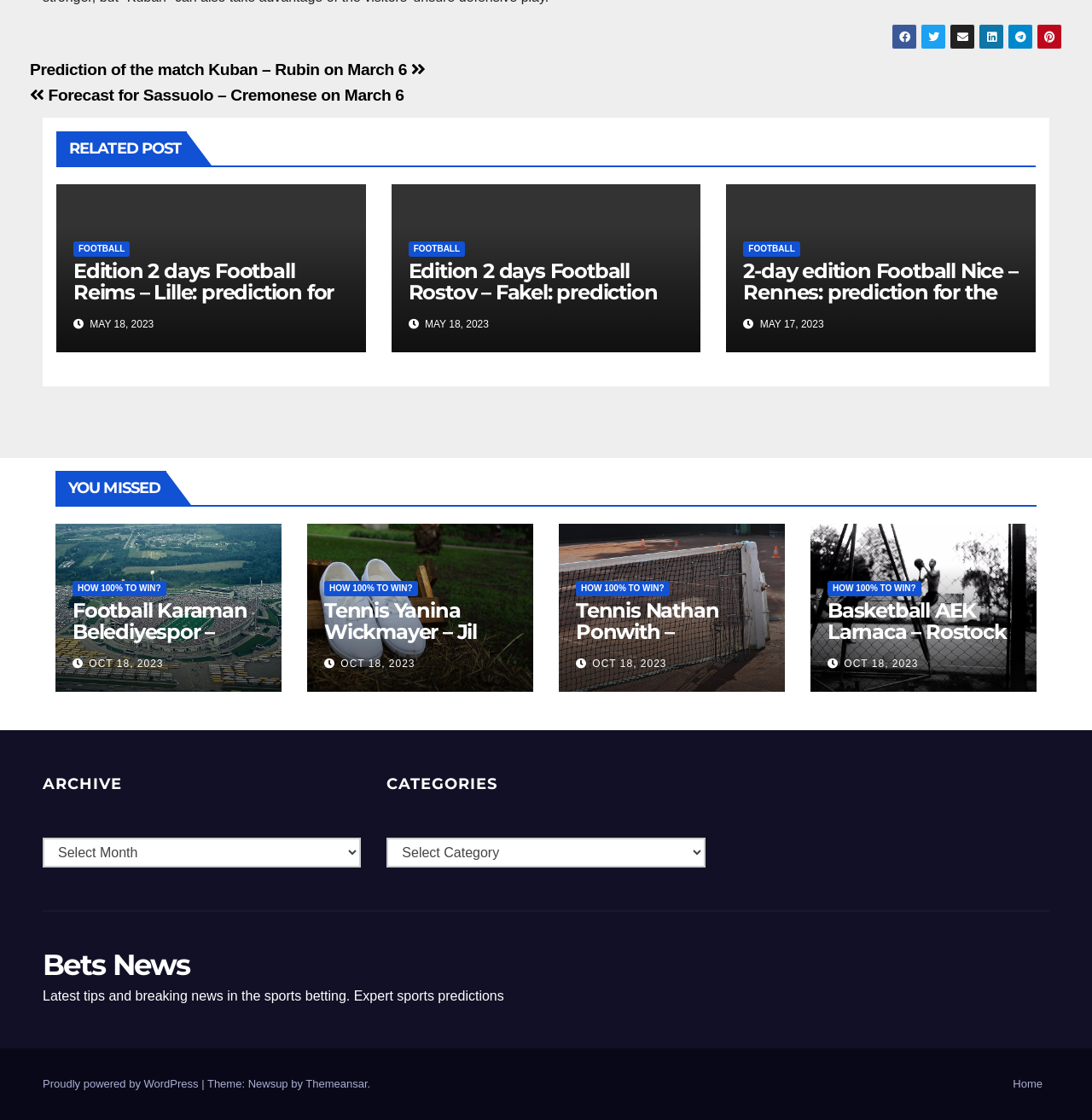Reply to the question below using a single word or brief phrase:
How many post navigation links are there?

2